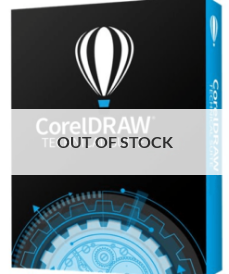Explain the image in detail, mentioning the main subjects and background elements.

The image depicts the packaging for "CorelDRAW Technical Suite 2021," a professional graphic design software. The design features a prominent black background with a distinctive white balloon logo at the top, symbolizing creativity and innovation. The title "CorelDRAW™" is displayed in bold white letters prominently, while "TECHNICAL SUITE 2021" is noted beneath it. Overlaying the lower half of the image is a semi-transparent banner that reads "OUT OF STOCK," indicating that this product is currently unavailable for purchase. The intricate blue graphical elements suggest a focus on technical and detailed design capabilities, appealing to professionals in graphic design and technical illustration.